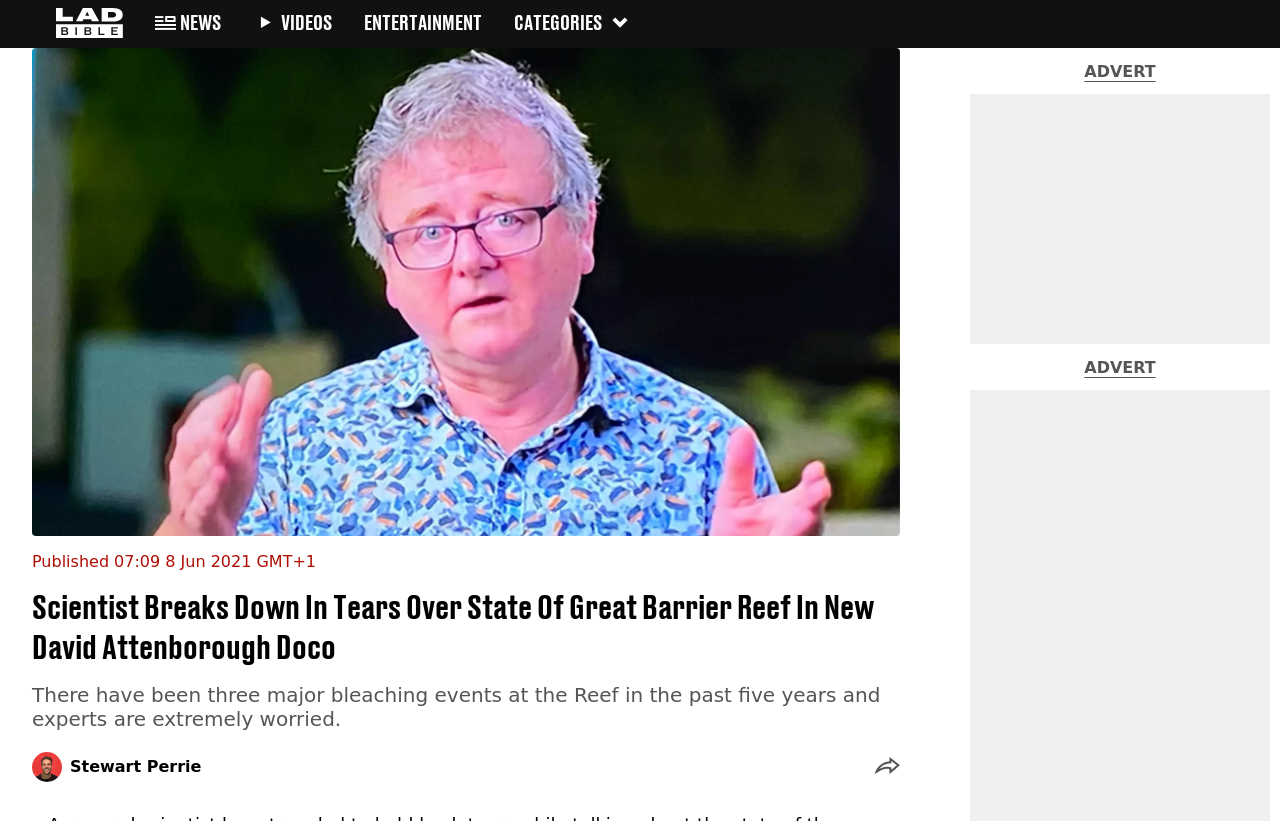Provide a one-word or short-phrase response to the question:
What is the logo at the top left corner of the webpage?

LADbible Logo